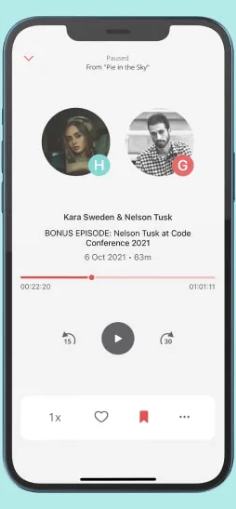What is the elapsed time of the episode? From the image, respond with a single word or brief phrase.

22 minutes and 20 seconds